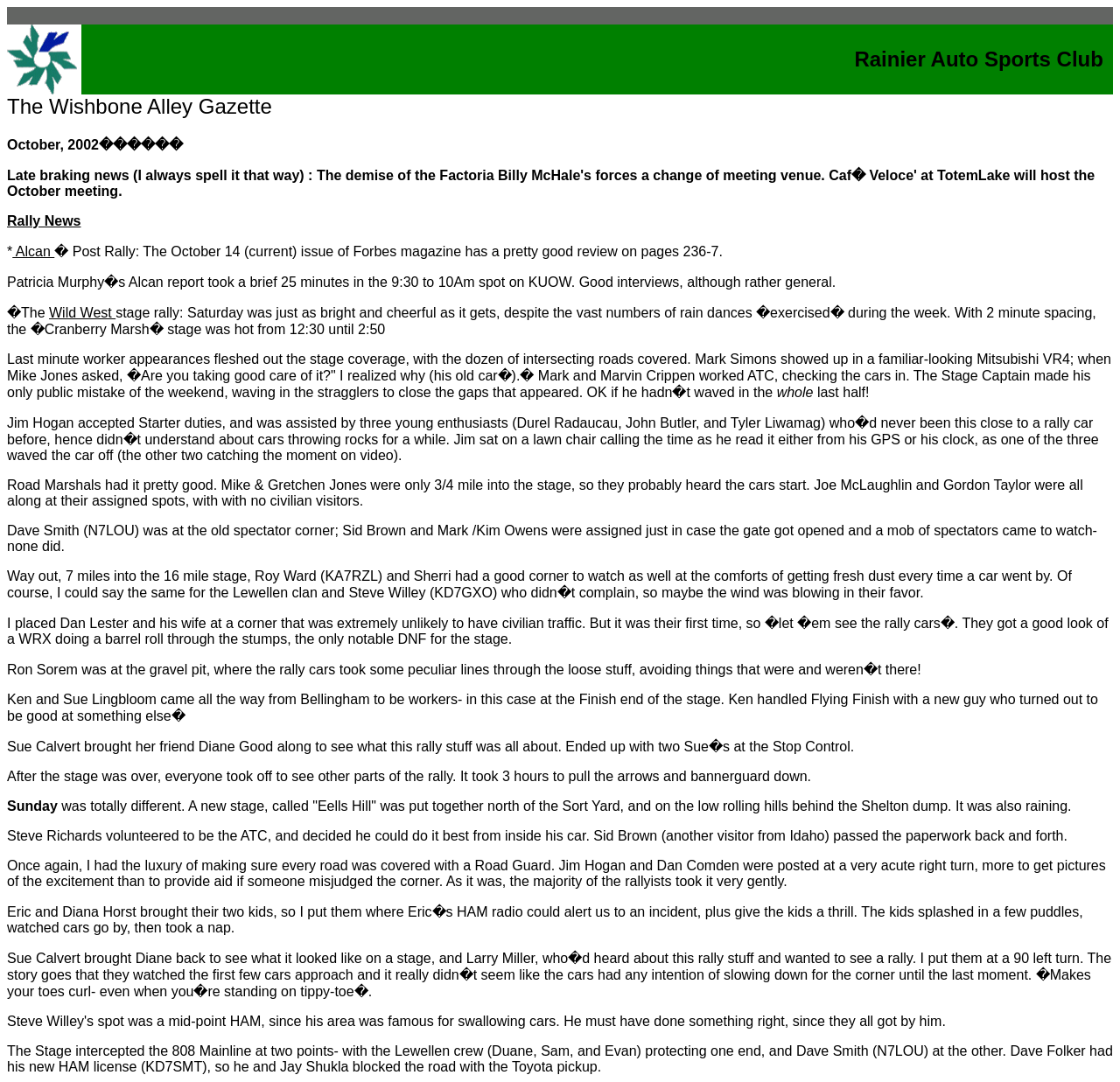What is the content of the first table cell?
Using the image as a reference, deliver a detailed and thorough answer to the question.

I examined the first table cell and found that it contains the text 'RASC Snowflake Rainier Auto Sports Club'.